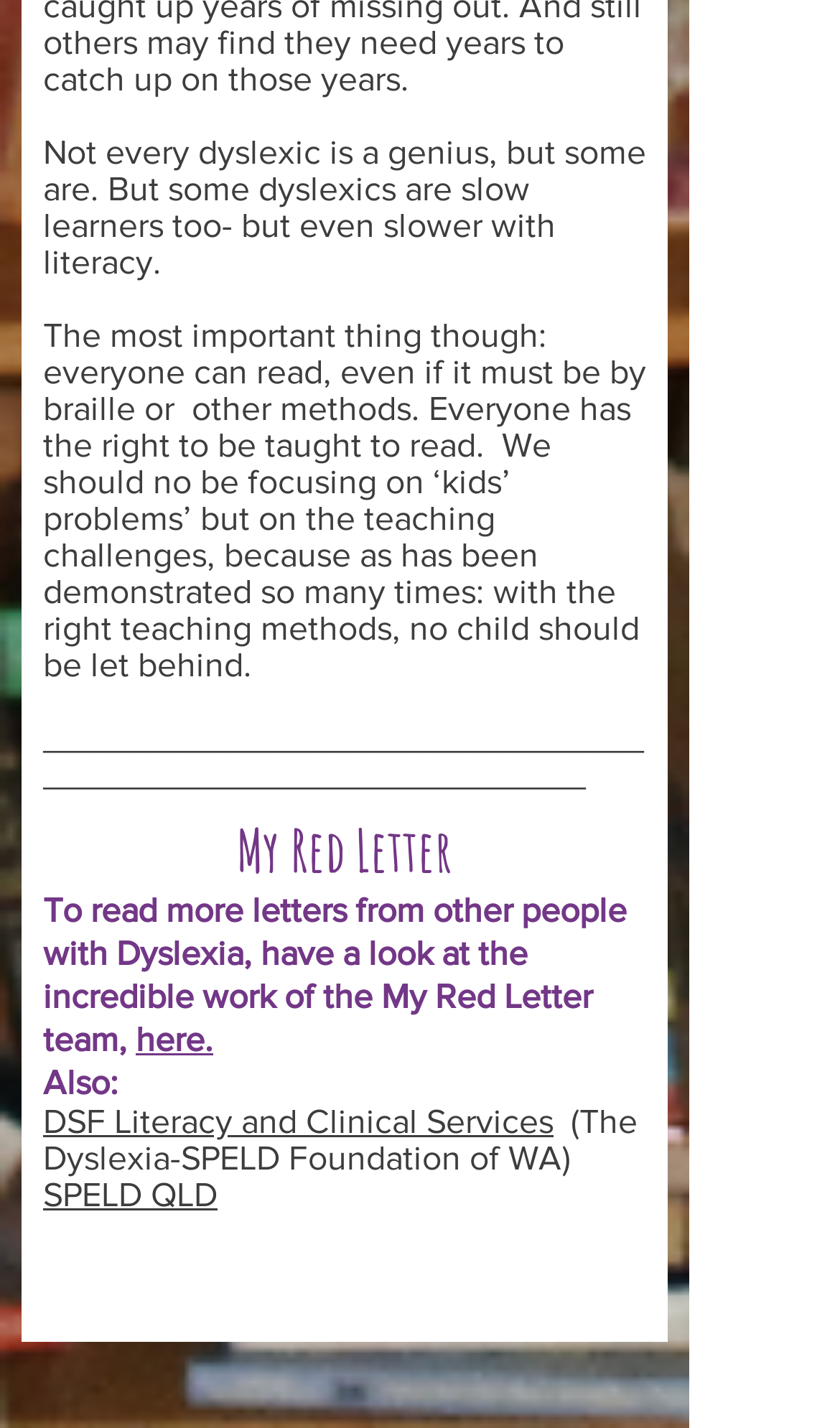Respond to the following question using a concise word or phrase: 
What is the tone of the webpage?

Supportive